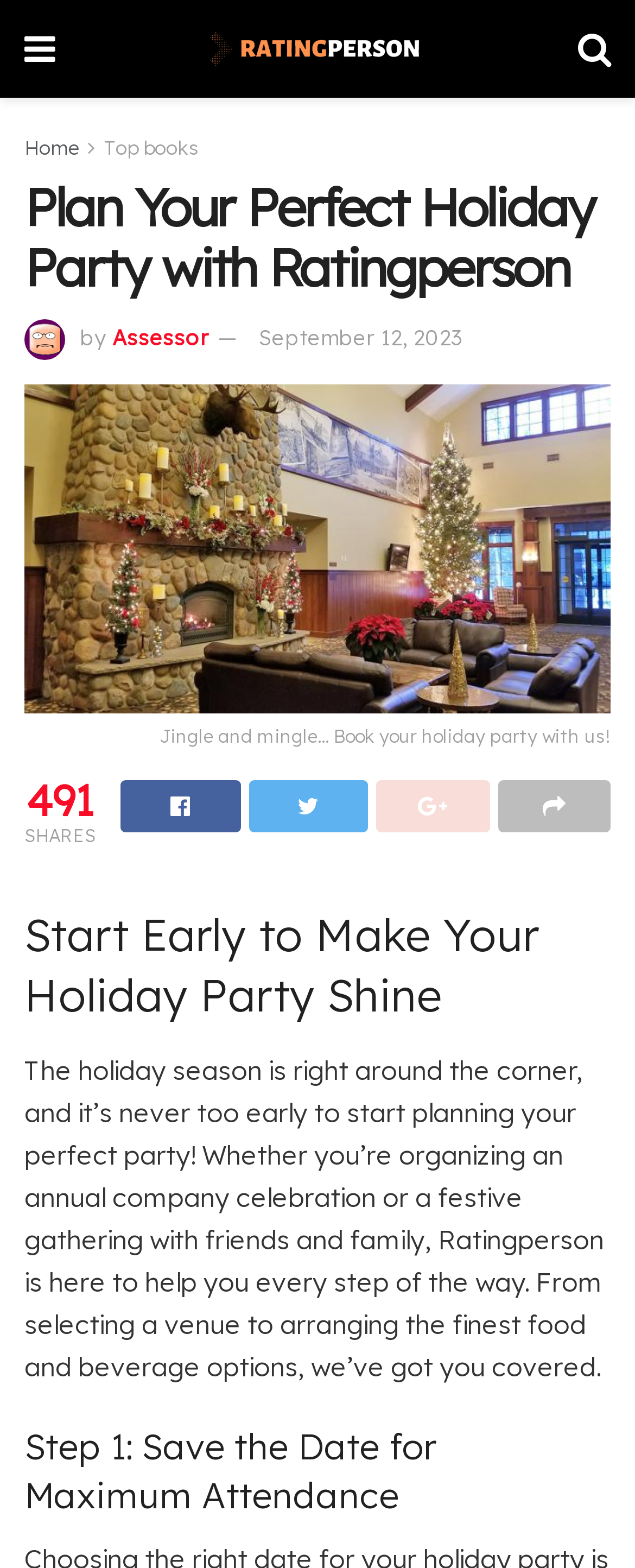Provide the bounding box coordinates of the HTML element this sentence describes: "Top books". The bounding box coordinates consist of four float numbers between 0 and 1, i.e., [left, top, right, bottom].

[0.164, 0.086, 0.313, 0.102]